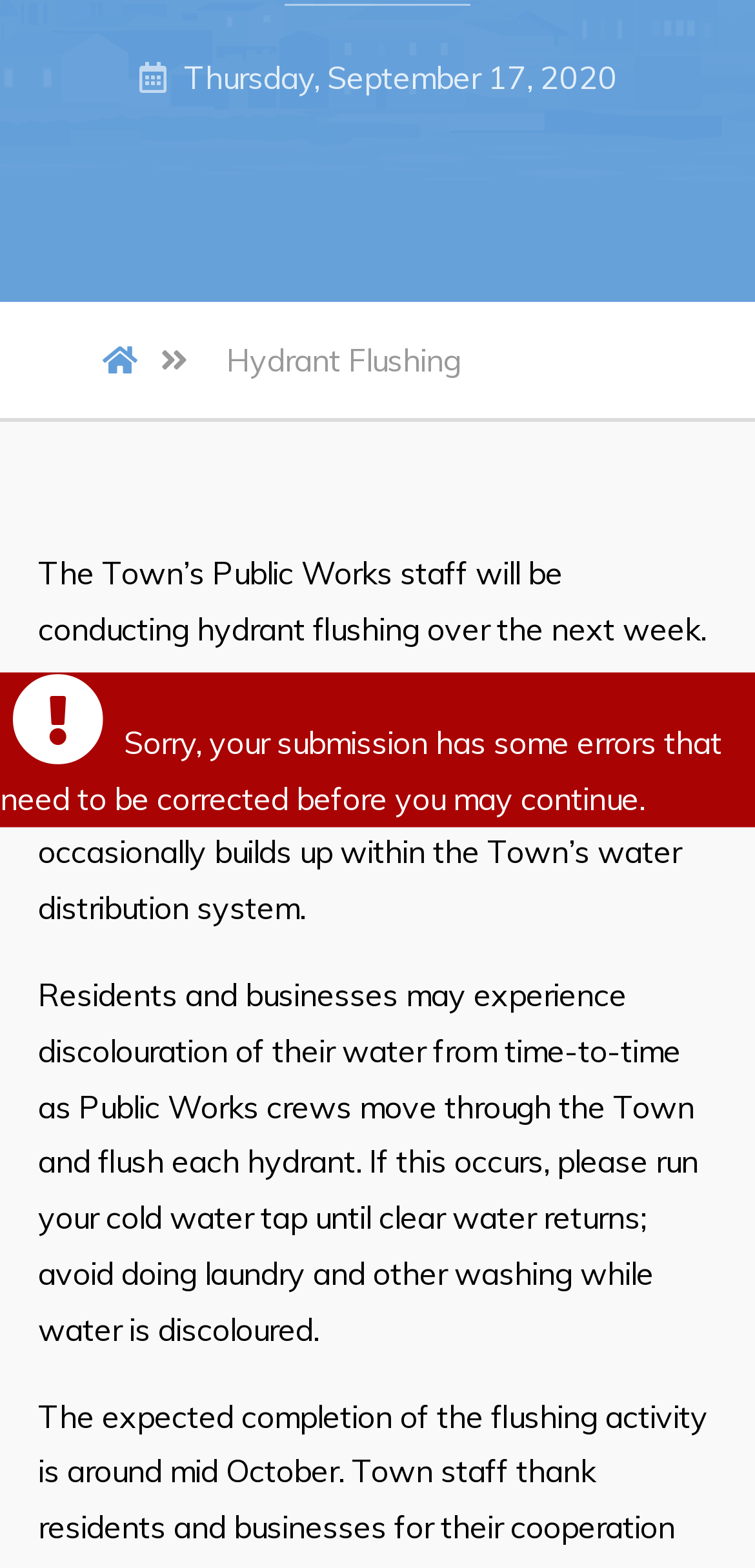Give the bounding box coordinates for this UI element: "Home". The coordinates should be four float numbers between 0 and 1, arranged as [left, top, right, bottom].

[0.136, 0.217, 0.192, 0.241]